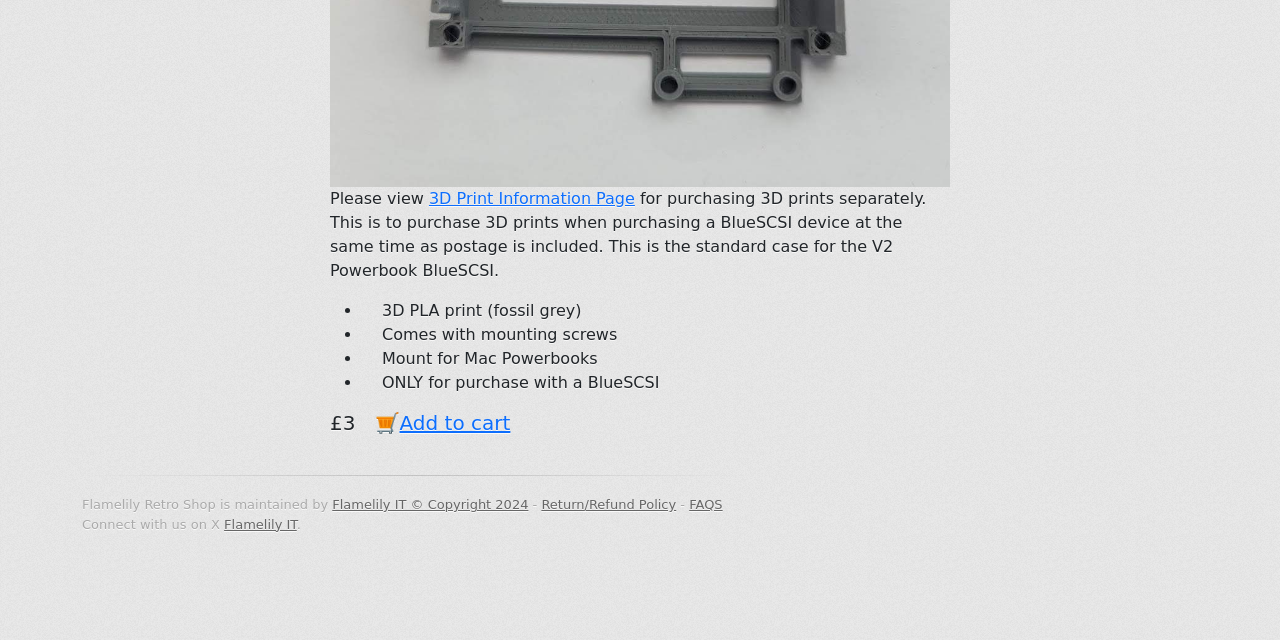Given the description: "Flamelily IT", determine the bounding box coordinates of the UI element. The coordinates should be formatted as four float numbers between 0 and 1, [left, top, right, bottom].

[0.175, 0.807, 0.232, 0.83]